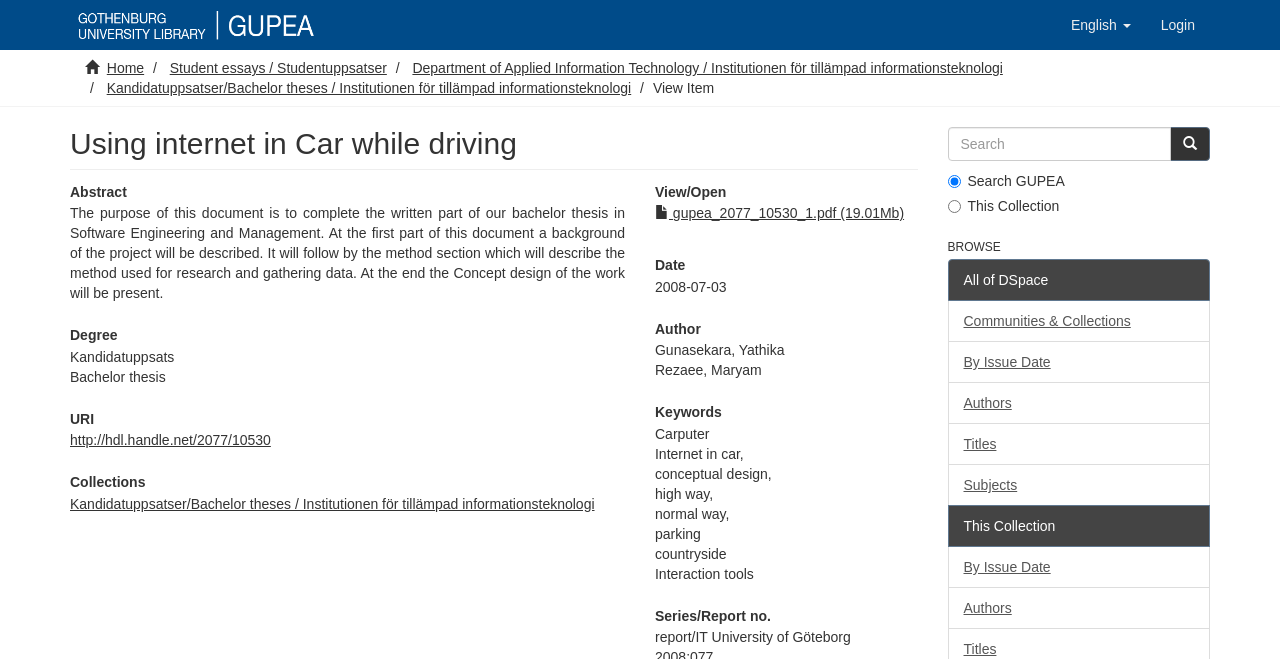Please predict the bounding box coordinates of the element's region where a click is necessary to complete the following instruction: "Click on the English language option". The coordinates should be represented by four float numbers between 0 and 1, i.e., [left, top, right, bottom].

[0.825, 0.0, 0.895, 0.076]